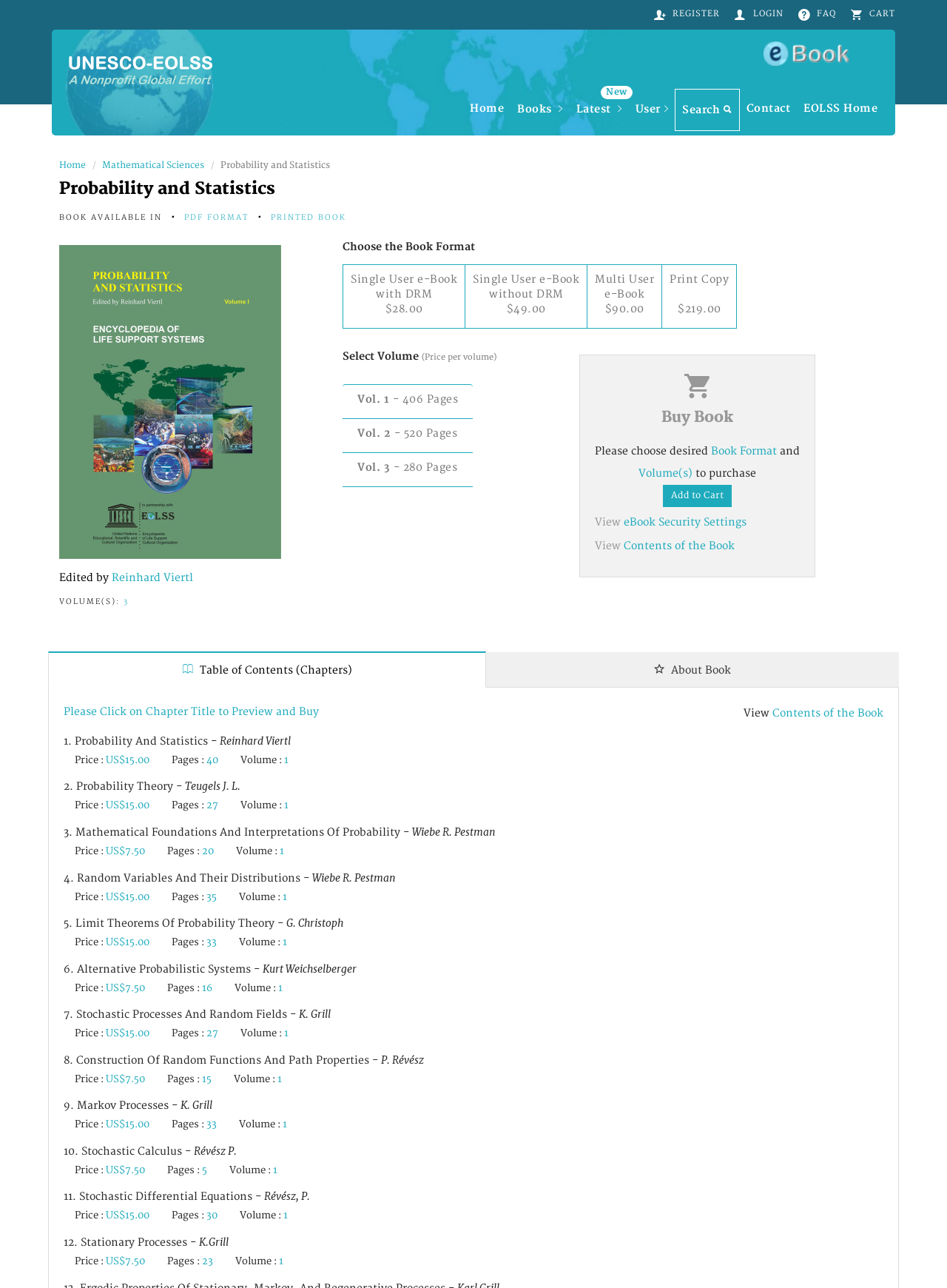Please find the bounding box coordinates for the clickable element needed to perform this instruction: "Add to Cart".

[0.7, 0.376, 0.773, 0.393]